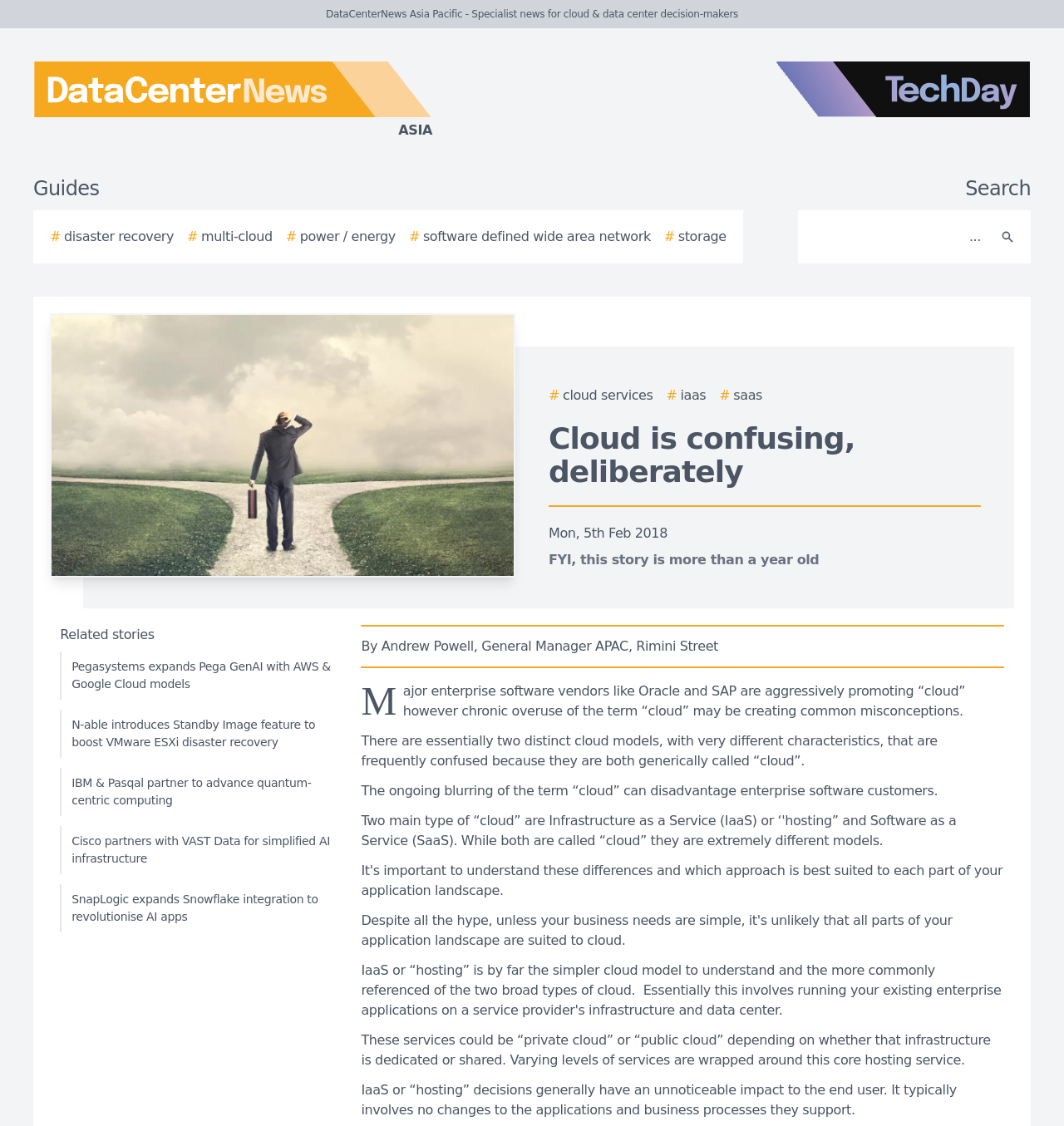Using the provided element description "# power / energy", determine the bounding box coordinates of the UI element.

[0.269, 0.201, 0.372, 0.219]